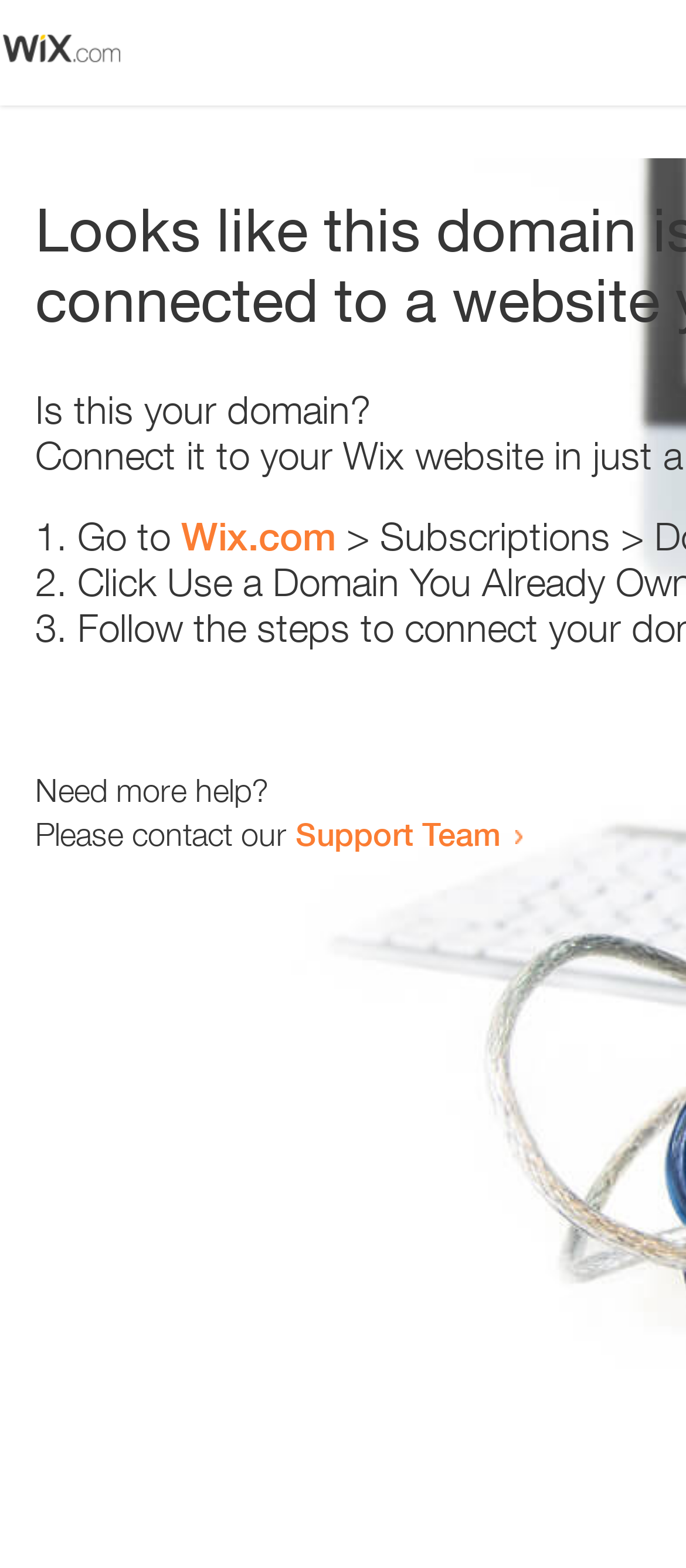Determine the main heading of the webpage and generate its text.

Looks like this domain isn't
connected to a website yet